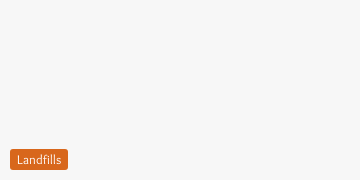Explain the details of the image comprehensively.

The image features a prominent button labeled "Landfills," set against a minimalist background. The button is styled in an orange hue, indicating its importance as a navigational element. Its position suggests it serves as a link to more information regarding landfills, potentially directing users to articles or resources about landfill sites and related topics. This visual element enhances the user's understanding of the website's content on landfill issues across the United States, inviting viewers to explore further.